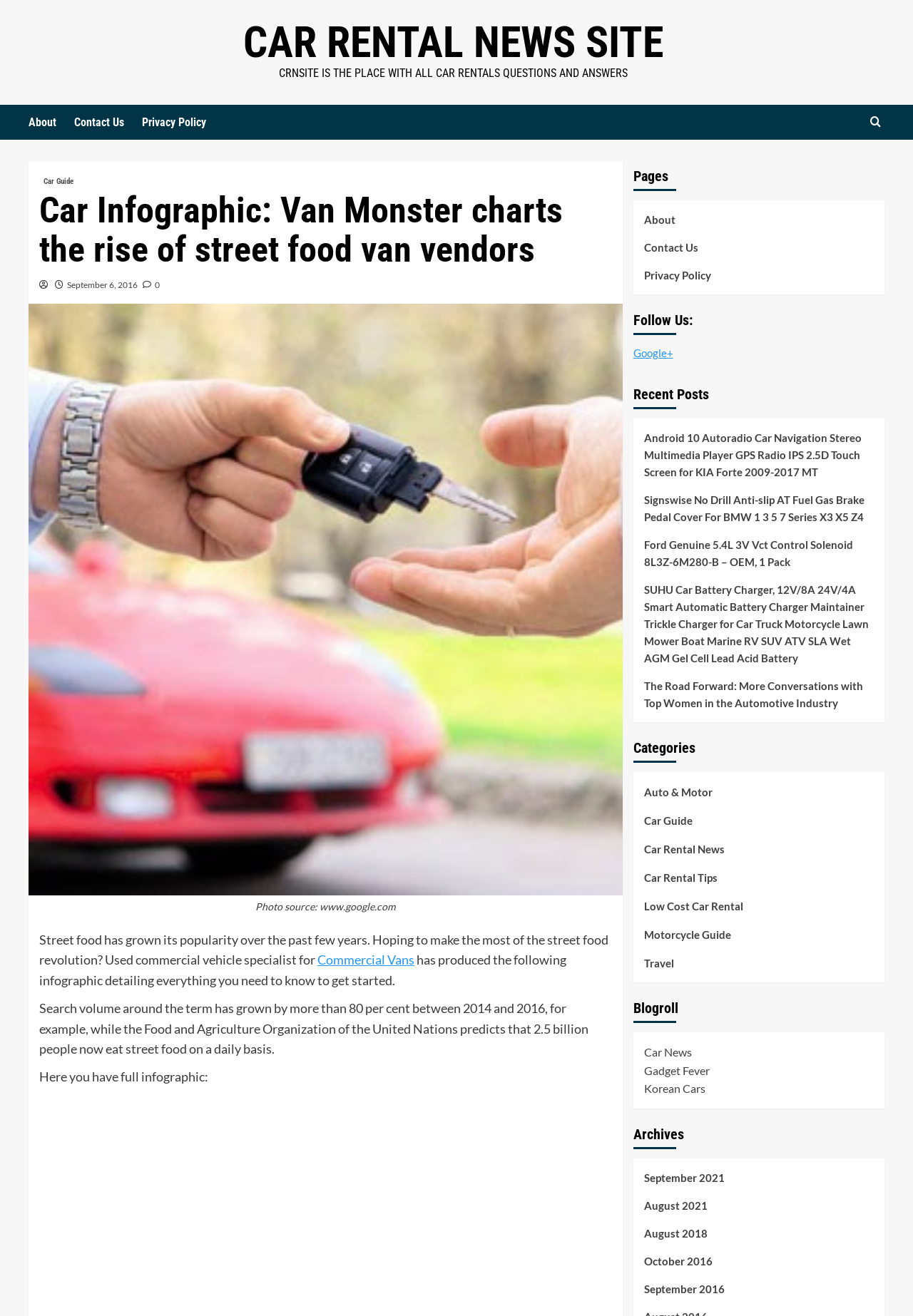Provide a one-word or short-phrase answer to the question:
What is the predicted growth of street food consumption?

2.5 billion people